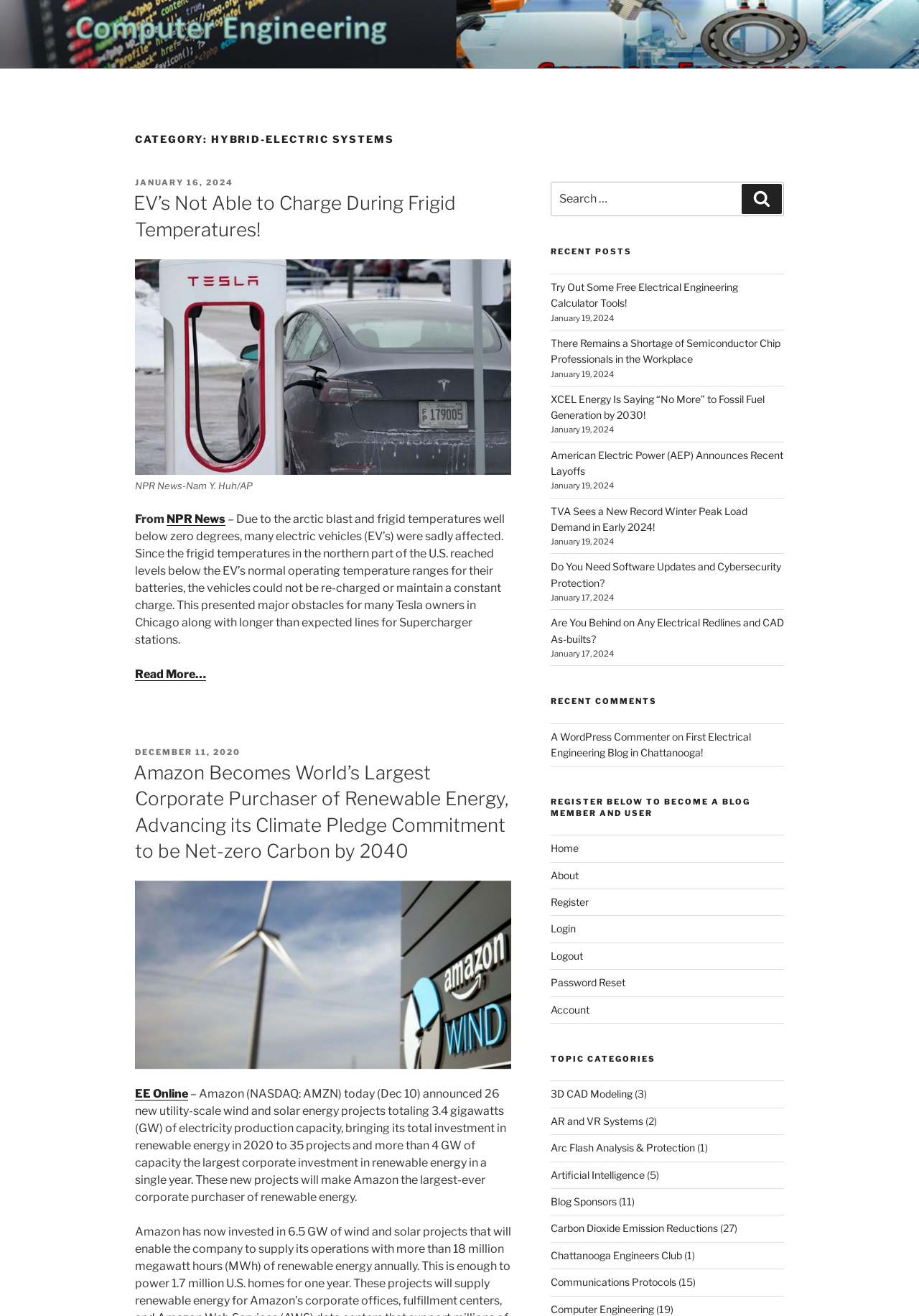Please find the bounding box coordinates of the element that you should click to achieve the following instruction: "Explore the topic category of 3D CAD Modeling". The coordinates should be presented as four float numbers between 0 and 1: [left, top, right, bottom].

[0.599, 0.827, 0.688, 0.836]